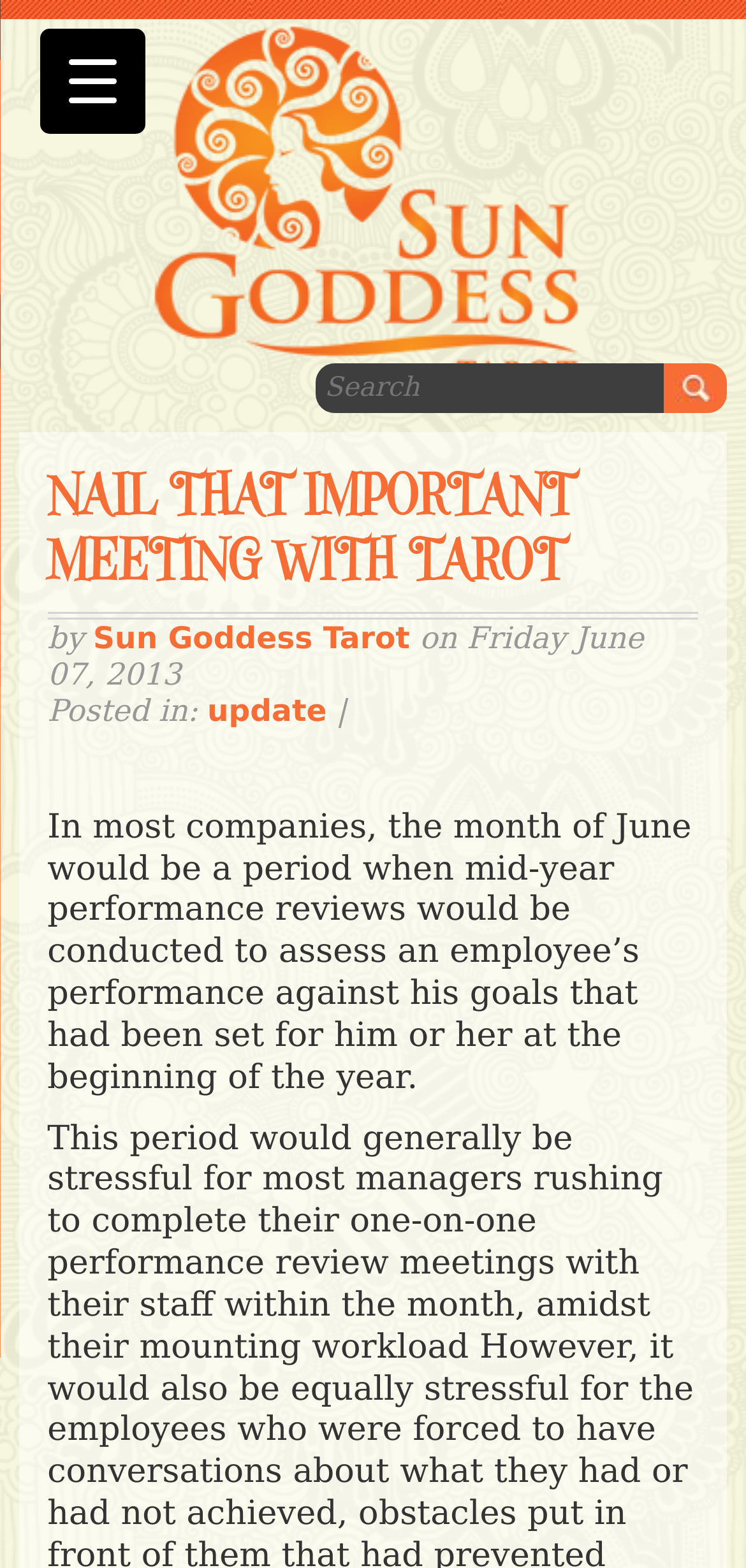Using the details in the image, give a detailed response to the question below:
What is the topic of the article?

I found the topic of the article by reading the first sentence of the article content which says 'In most companies, the month of June would be a period when mid-year performance reviews would be conducted to assess an employee’s performance against his goals that had been set for him or her at the beginning of the year.'